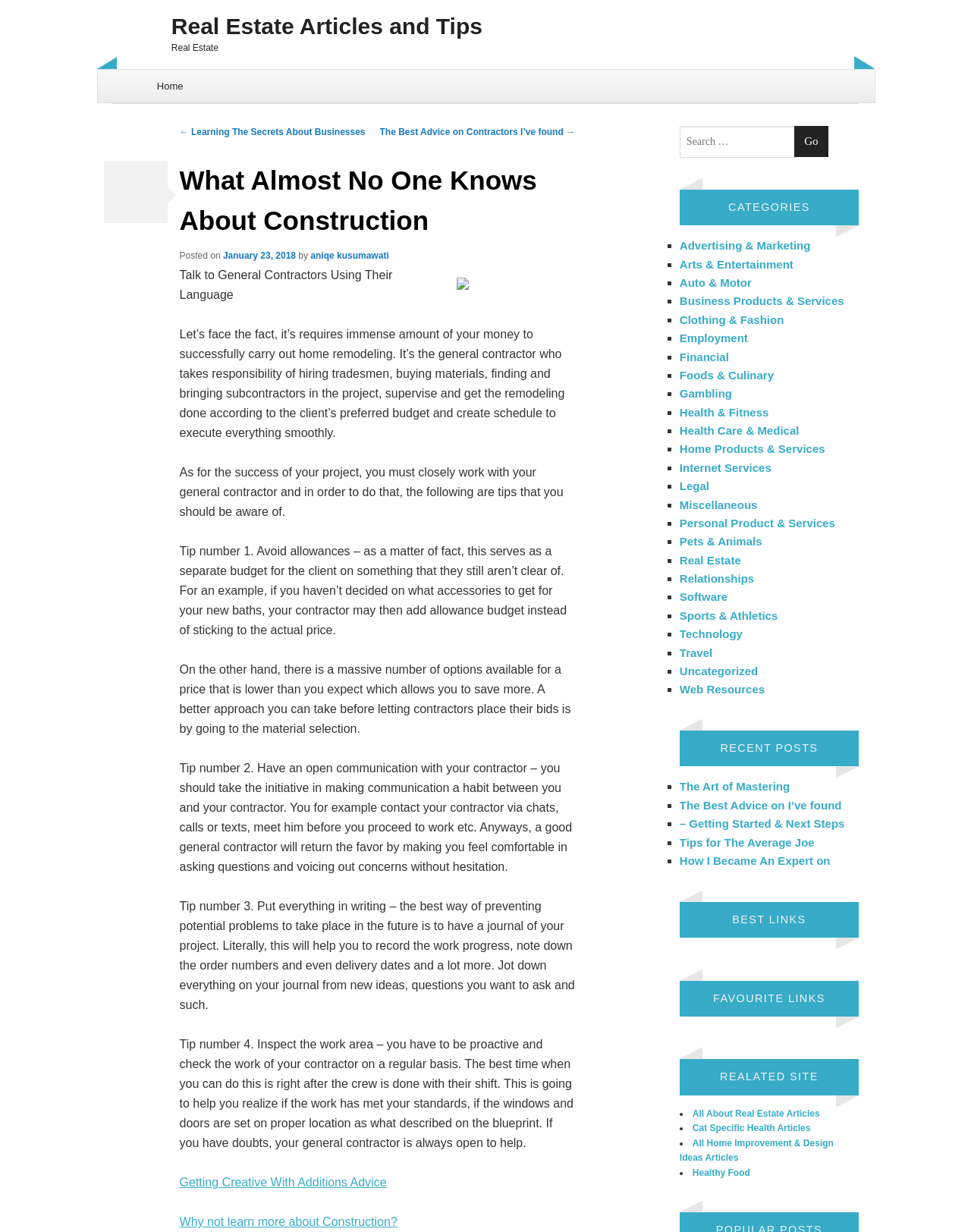How often should you inspect the work area?
Based on the visual, give a brief answer using one word or a short phrase.

After the crew is done with their shift